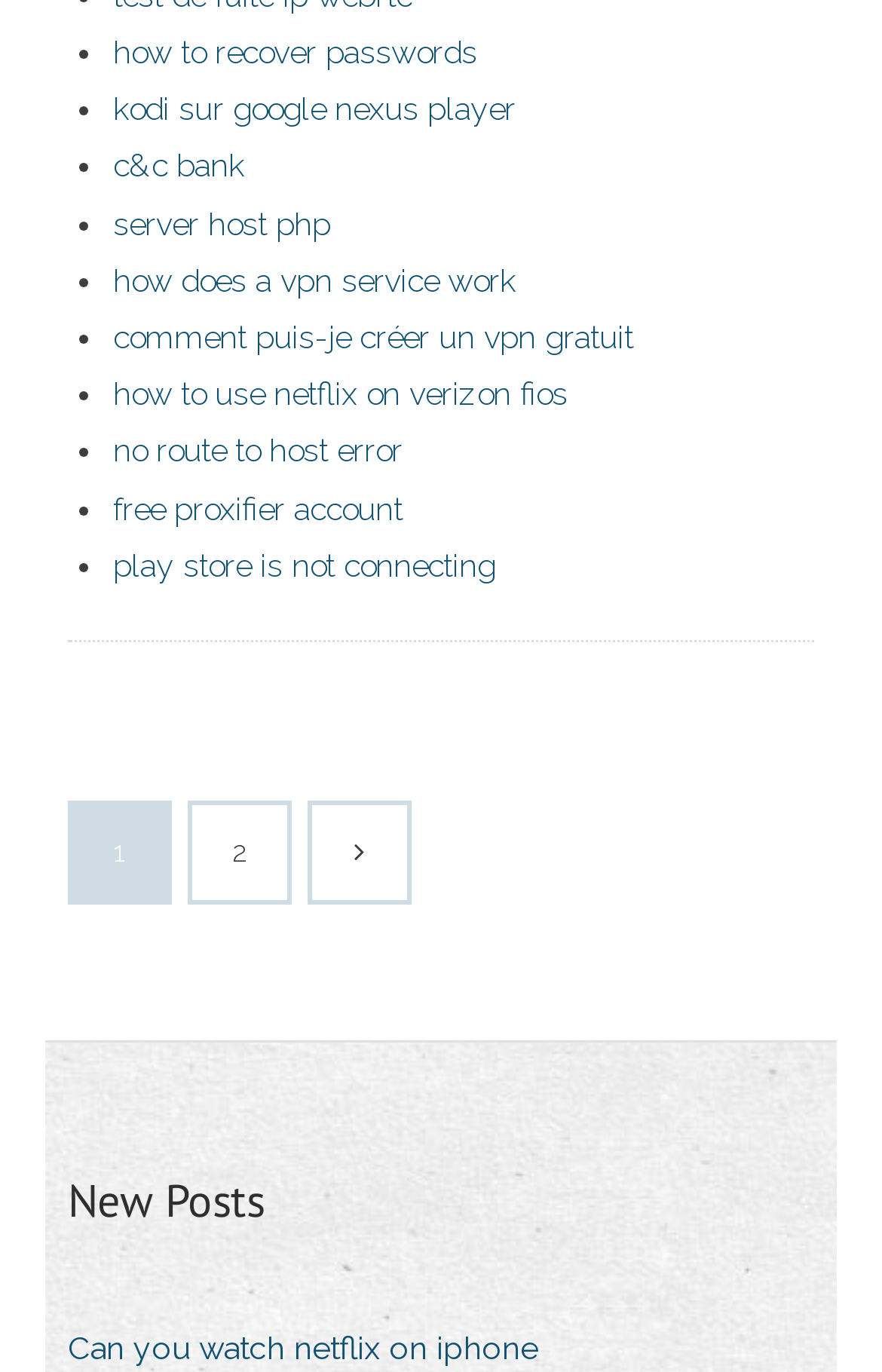Provide a one-word or one-phrase answer to the question:
What is the title of the section above the list items?

New Posts